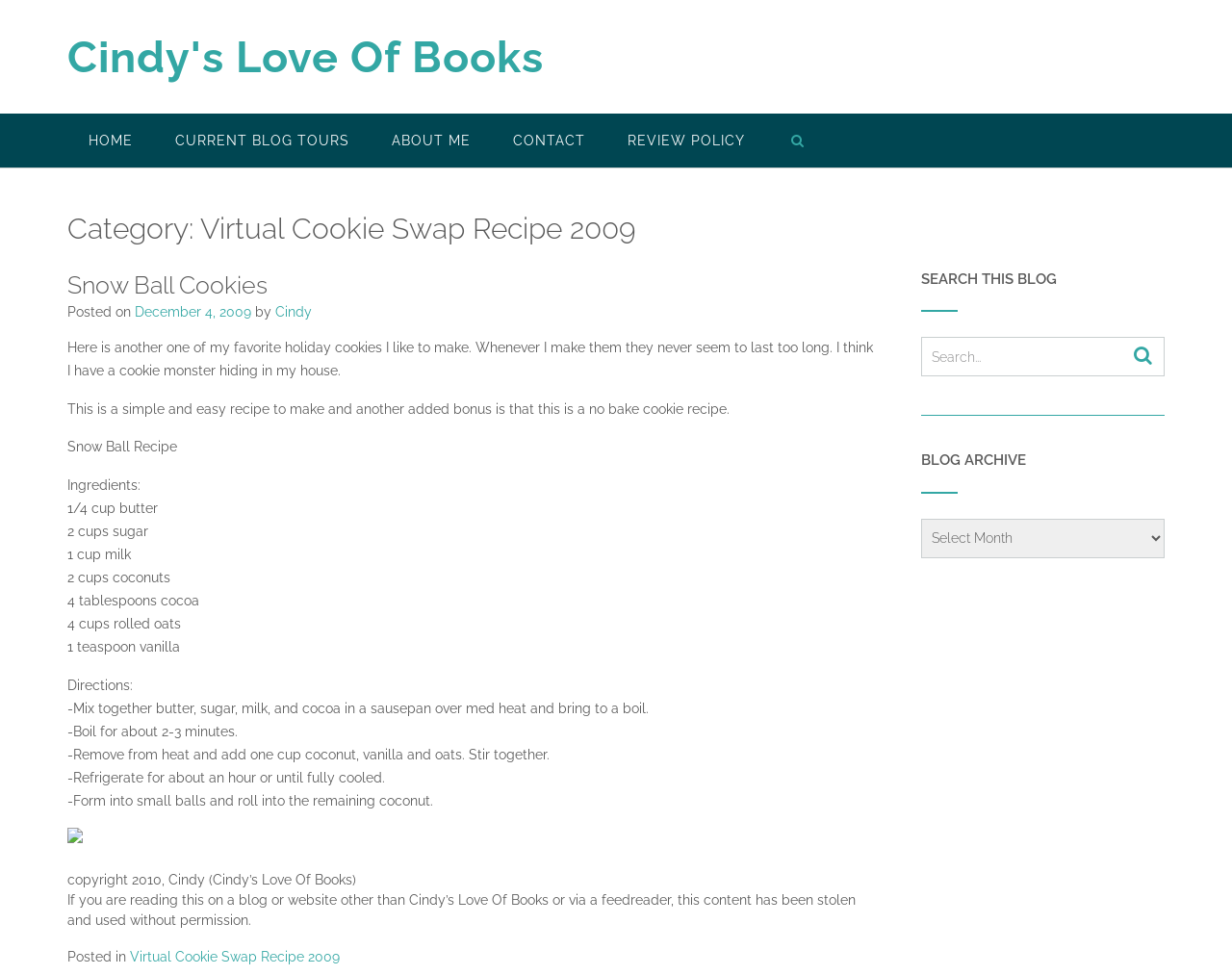How many ingredients are listed in the recipe?
Give a single word or phrase as your answer by examining the image.

7